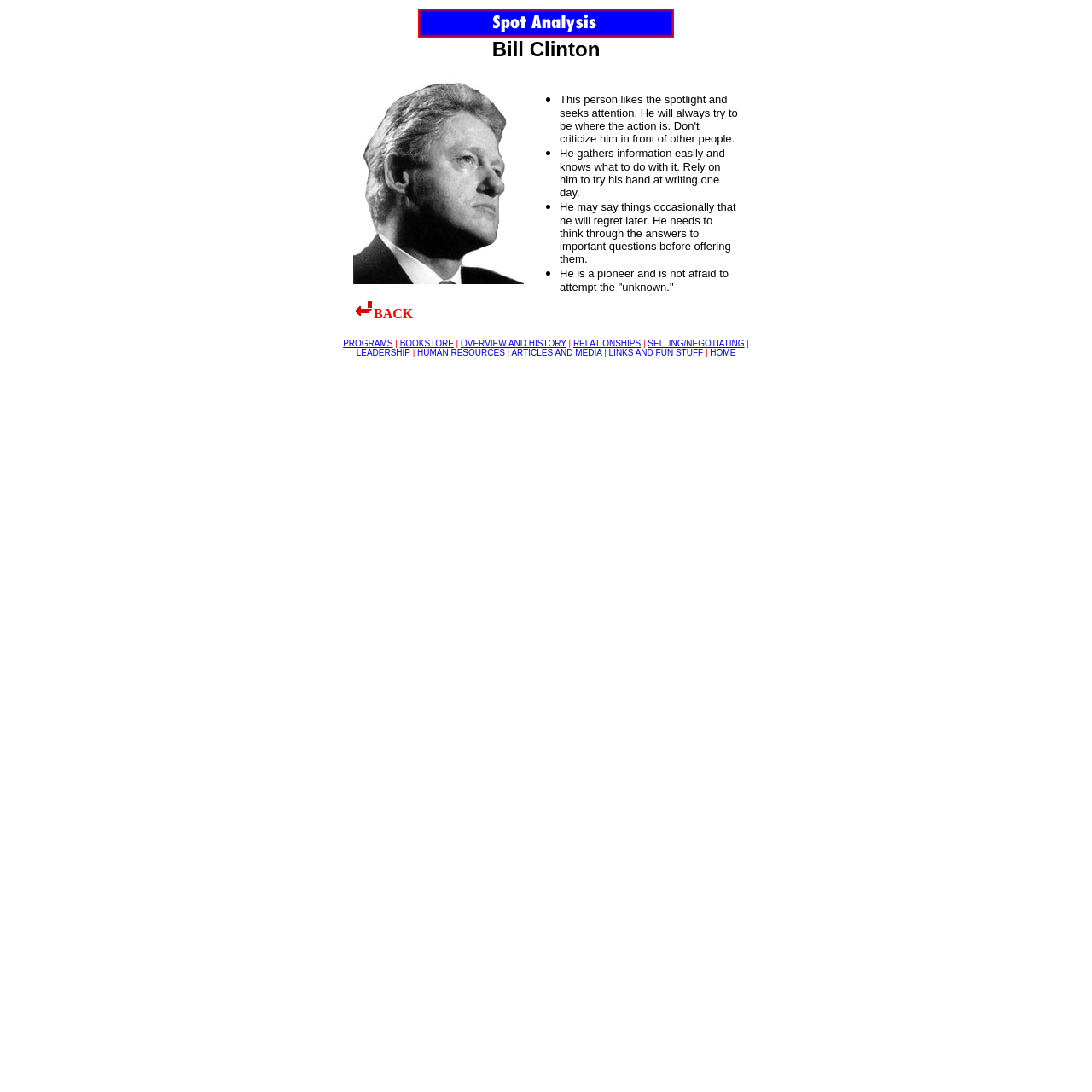Determine the bounding box coordinates for the area that should be clicked to carry out the following instruction: "Click on the 'PROGRAMS' link".

[0.314, 0.306, 0.36, 0.32]